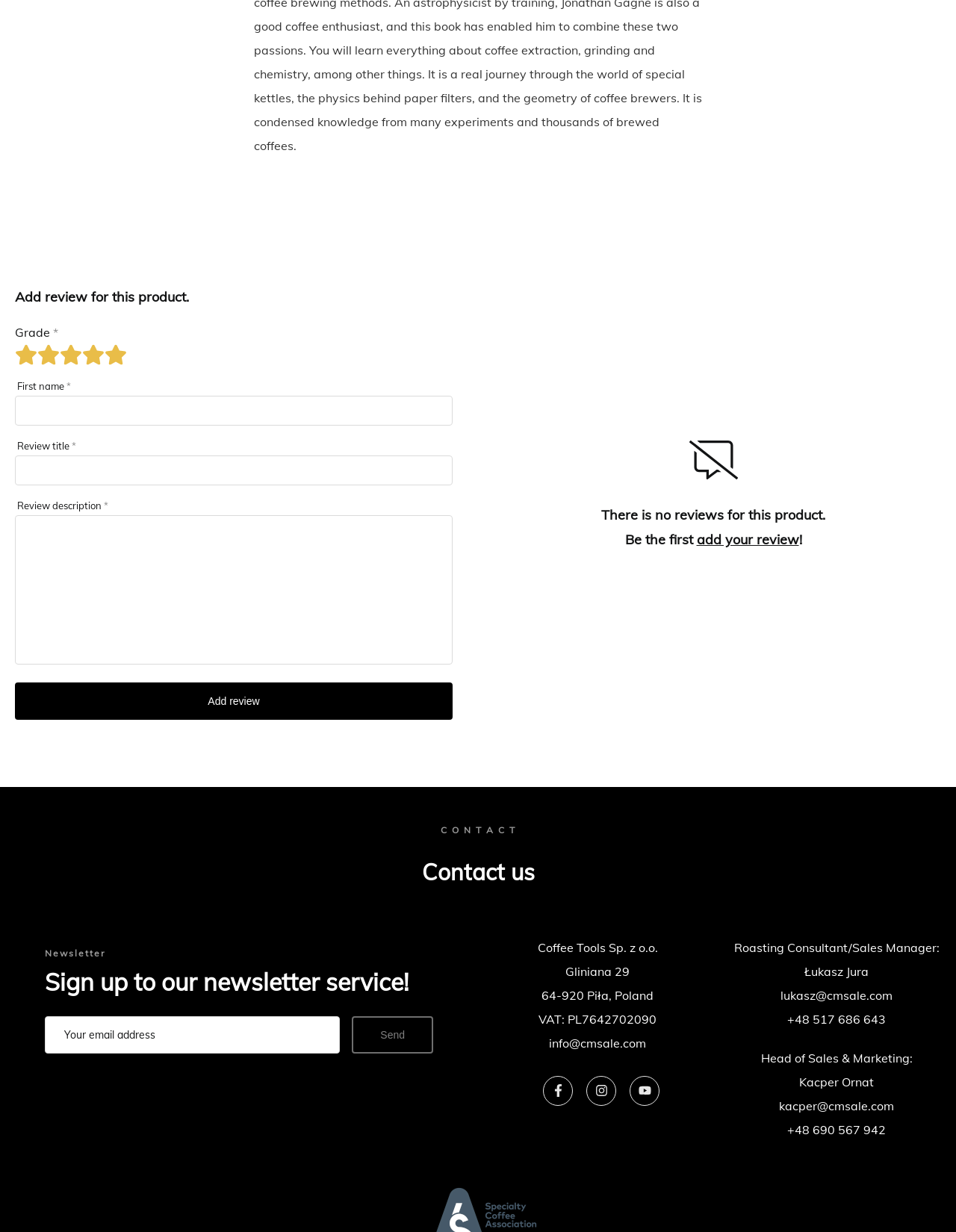What is the label for the first text input field?
Answer the question with a single word or phrase derived from the image.

First name